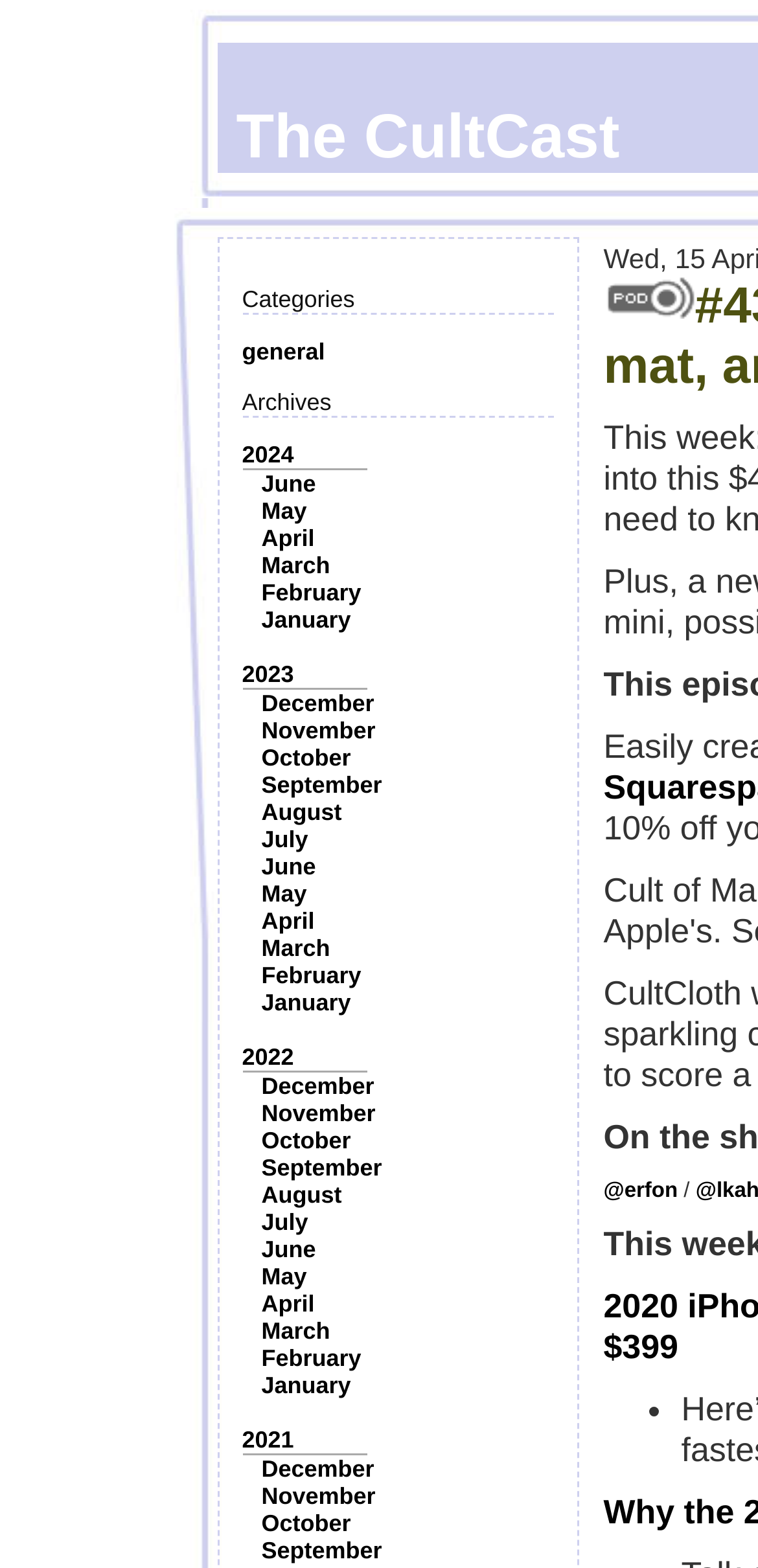Determine the bounding box coordinates of the element's region needed to click to follow the instruction: "View the image". Provide these coordinates as four float numbers between 0 and 1, formatted as [left, top, right, bottom].

[0.796, 0.176, 0.917, 0.203]